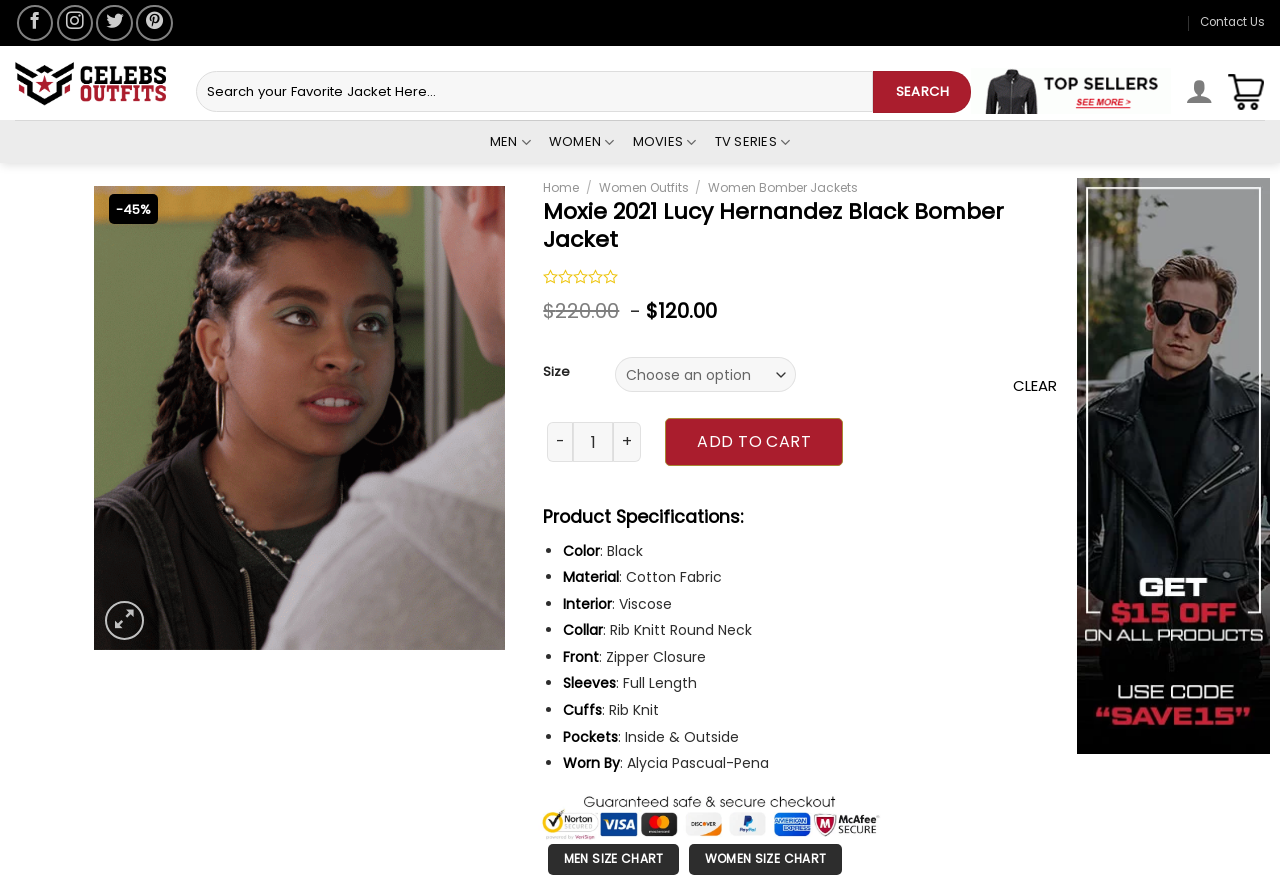Find the bounding box coordinates of the element I should click to carry out the following instruction: "Select size".

[0.48, 0.403, 0.622, 0.442]